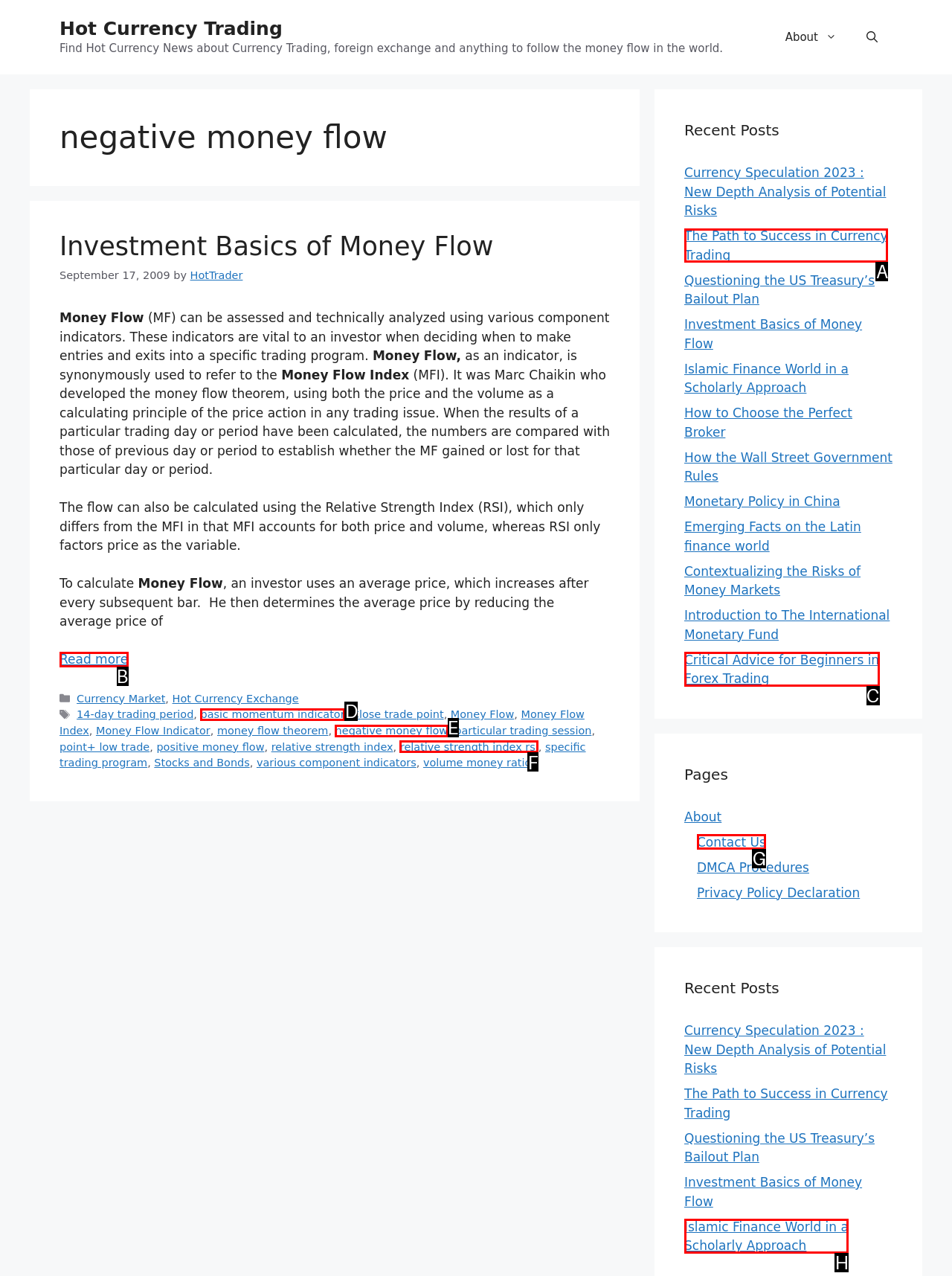Given the description: Read more, identify the matching HTML element. Provide the letter of the correct option.

B